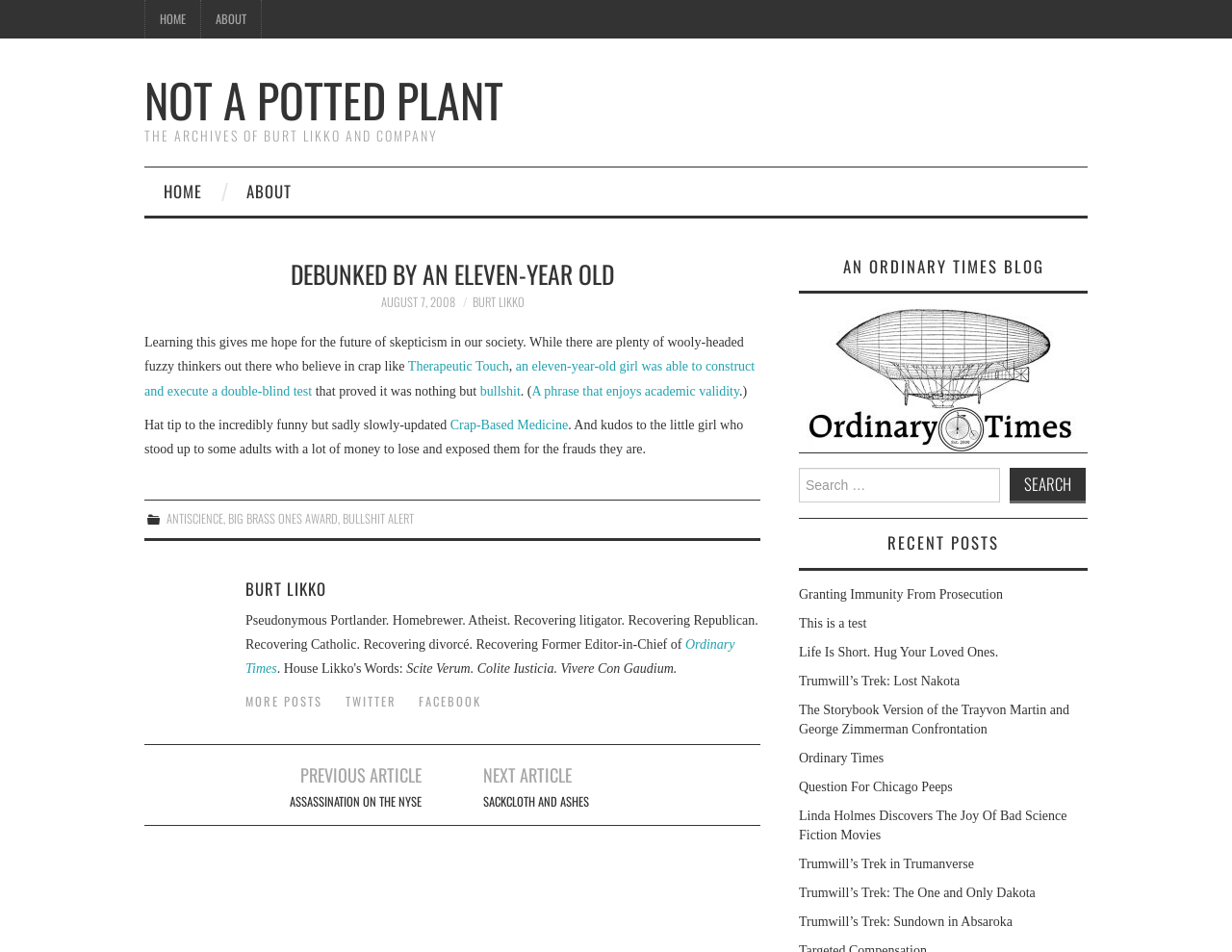Using the webpage screenshot, locate the HTML element that fits the following description and provide its bounding box: "Burt Likko".

[0.383, 0.307, 0.425, 0.327]